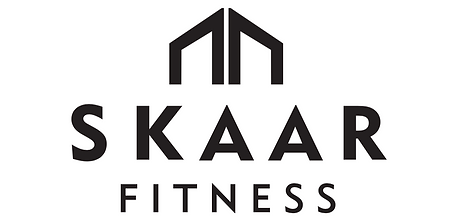What does the abstract graphic element above the text symbolize?
Answer the question with just one word or phrase using the image.

Motivation and excellence